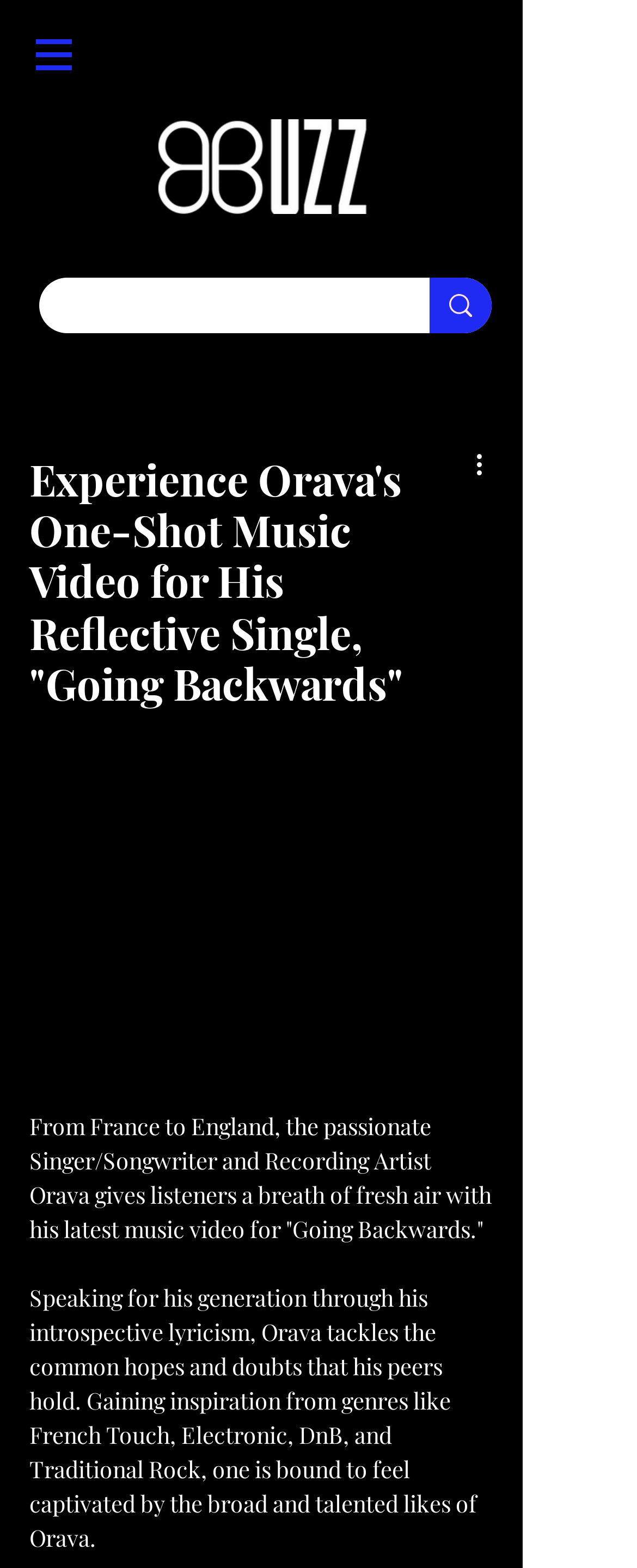What is Orava's style of lyricism?
Please use the image to provide an in-depth answer to the question.

The text describes Orava's lyricism as introspective, which means he writes lyrics that are thoughtful and reflective, speaking for his generation.